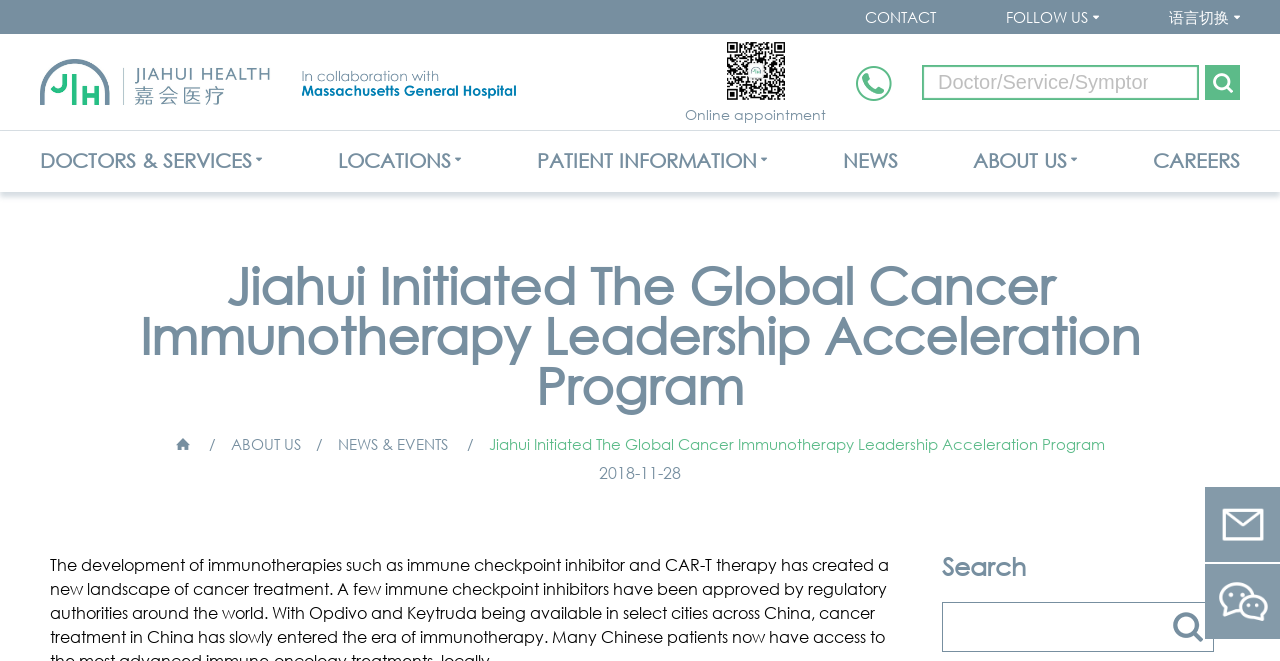Please indicate the bounding box coordinates for the clickable area to complete the following task: "Make an online appointment". The coordinates should be specified as four float numbers between 0 and 1, i.e., [left, top, right, bottom].

[0.568, 0.064, 0.613, 0.151]